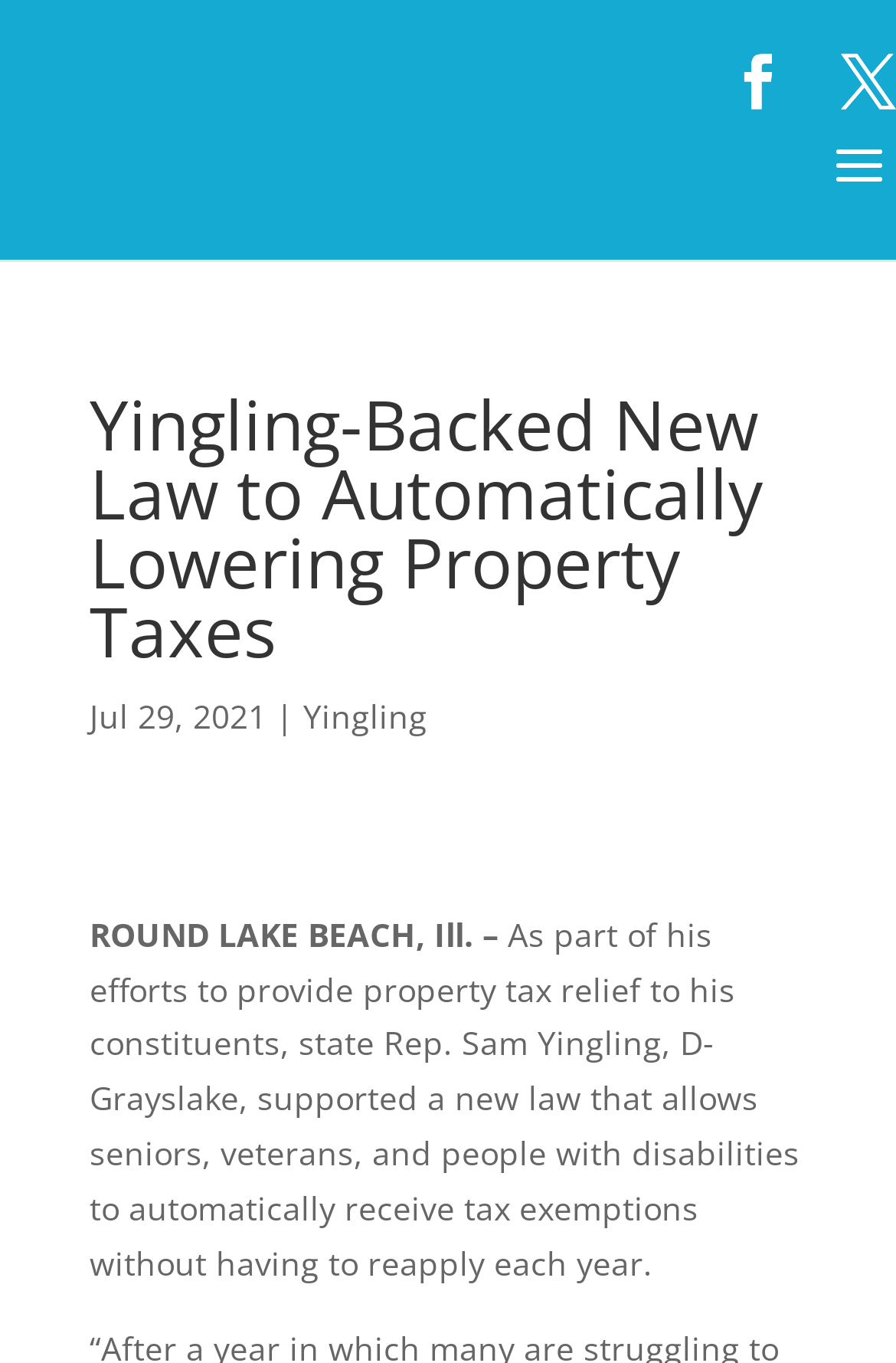Where is the location mentioned in the article?
Based on the image, provide a one-word or brief-phrase response.

ROUND LAKE BEACH, Ill.